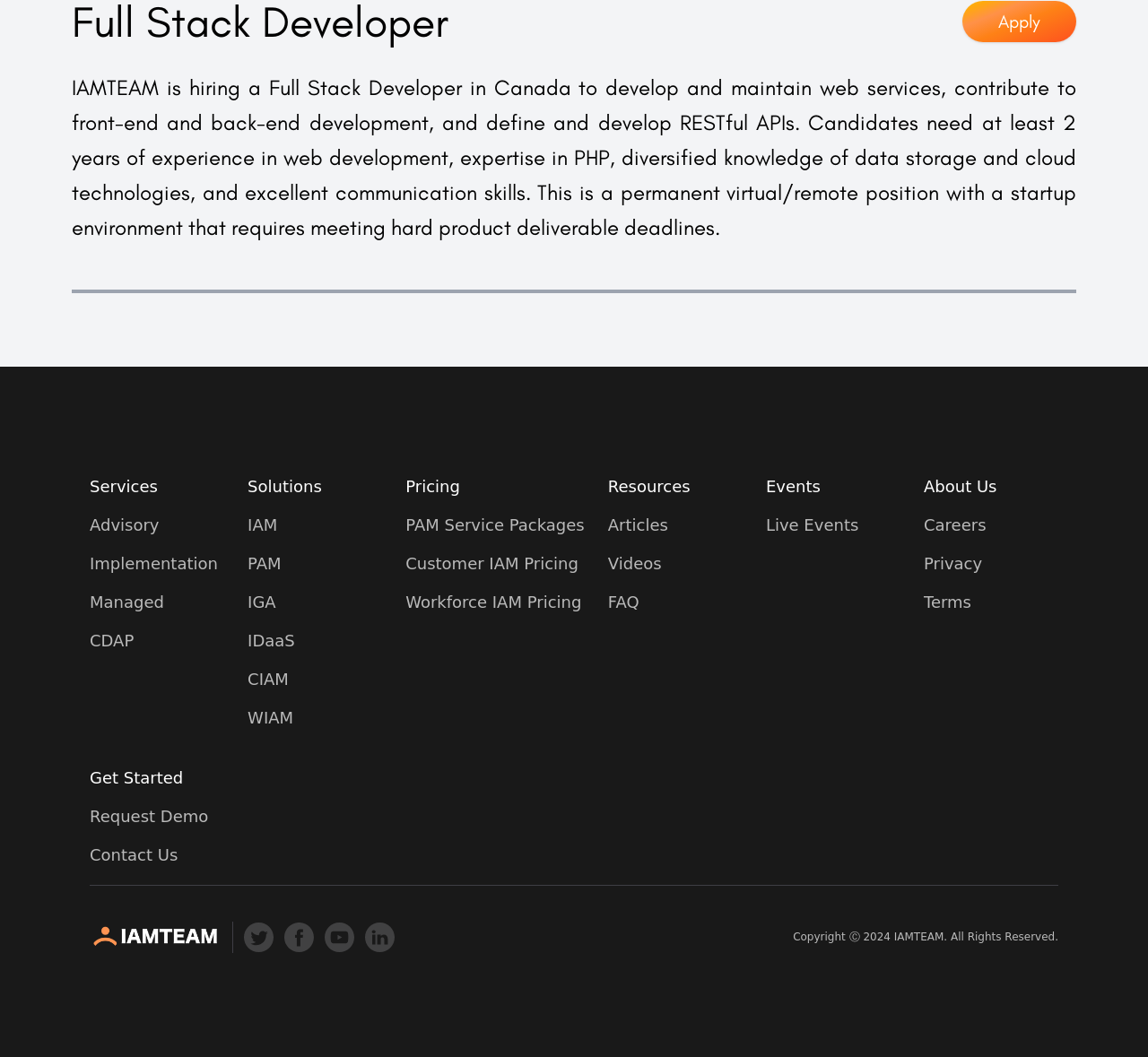Provide the bounding box coordinates for the area that should be clicked to complete the instruction: "View IAMTEAM's pricing".

[0.353, 0.449, 0.509, 0.472]